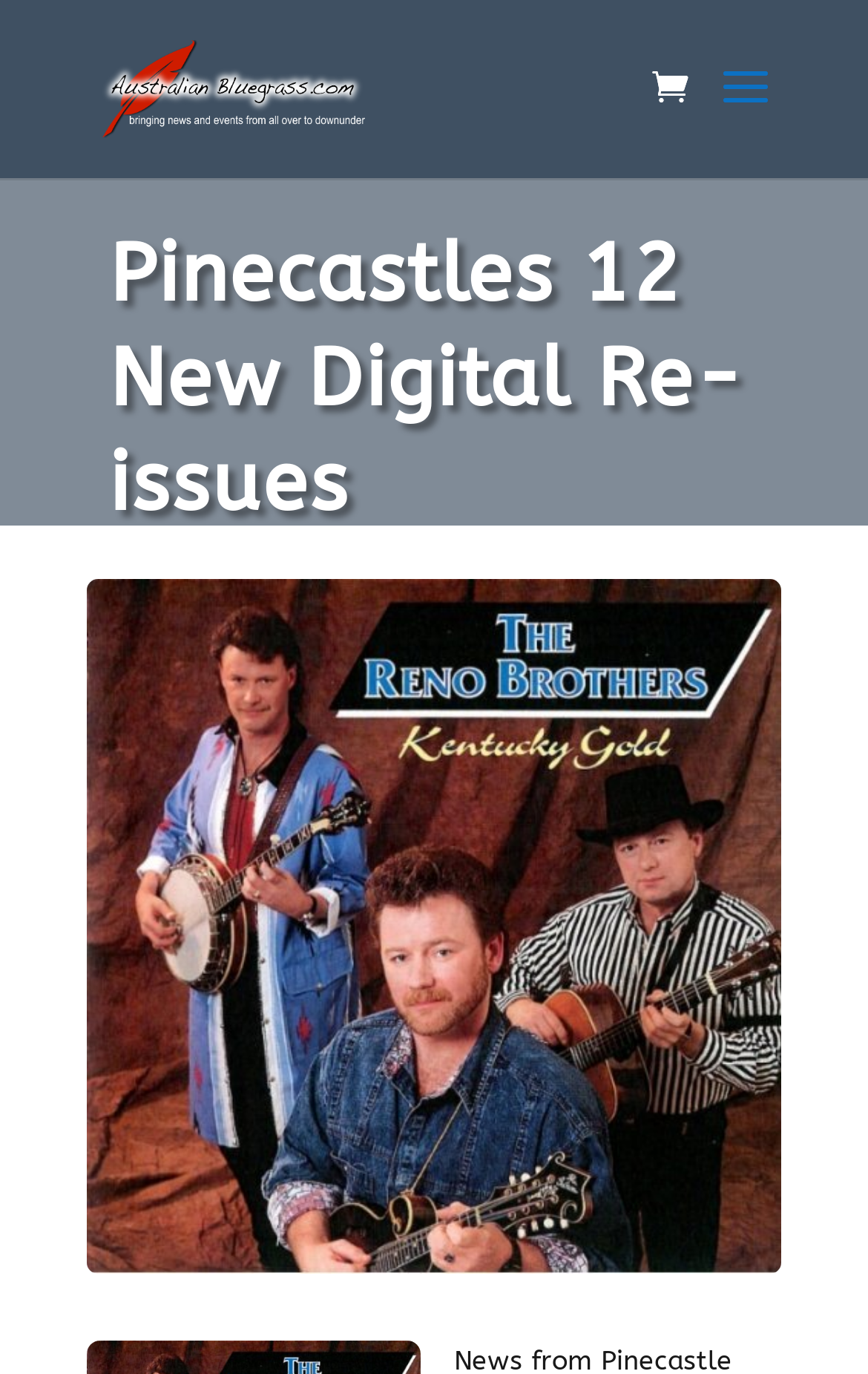Identify the coordinates of the bounding box for the element described below: "Greg McGrath". Return the coordinates as four float numbers between 0 and 1: [left, top, right, bottom].

[0.169, 0.409, 0.372, 0.432]